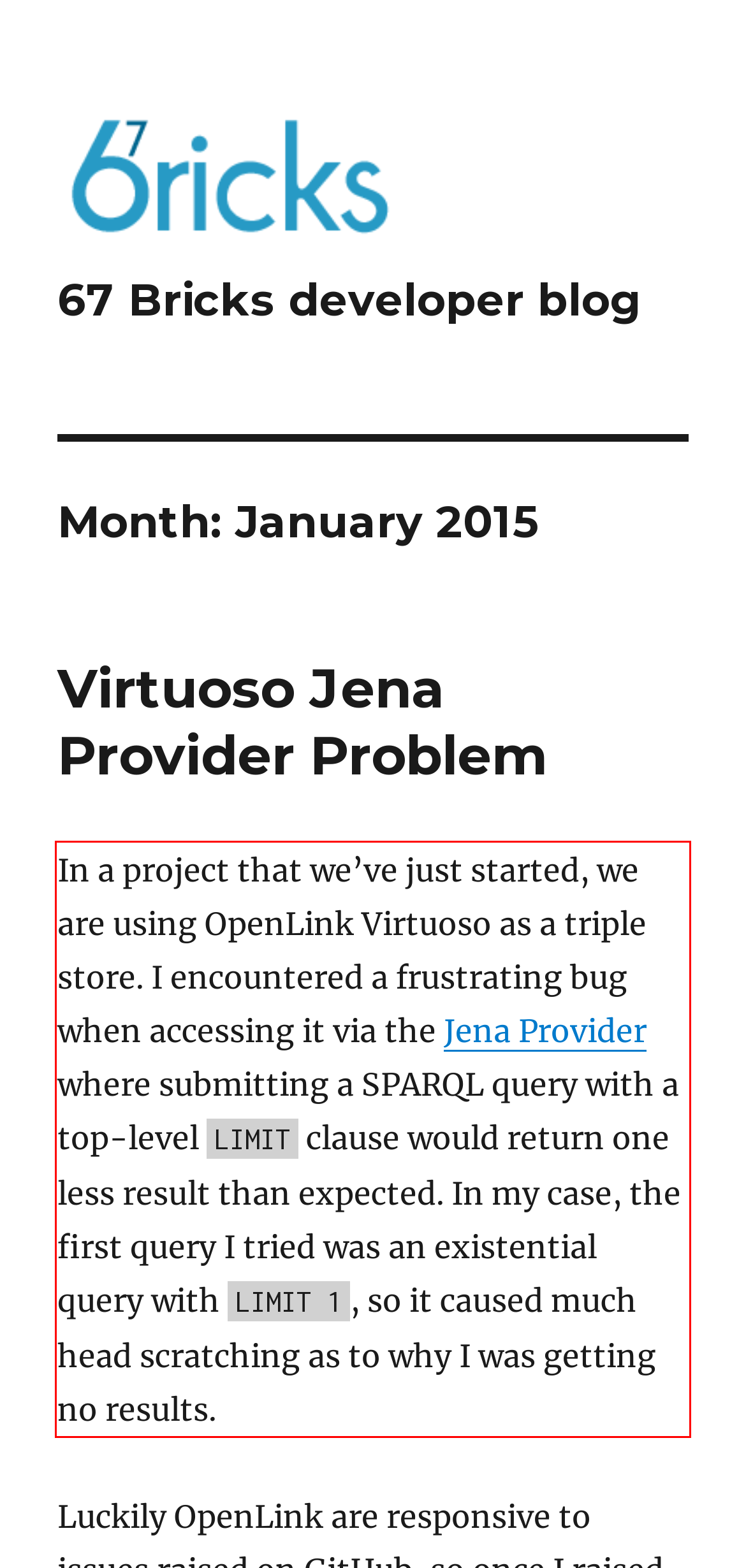You have a screenshot of a webpage with a red bounding box. Identify and extract the text content located inside the red bounding box.

In a project that we’ve just started, we are using OpenLink Virtuoso as a triple store. I encountered a frustrating bug when accessing it via the Jena Provider where submitting a SPARQL query with a top-level LIMIT clause would return one less result than expected. In my case, the first query I tried was an existential query with LIMIT 1, so it caused much head scratching as to why I was getting no results.